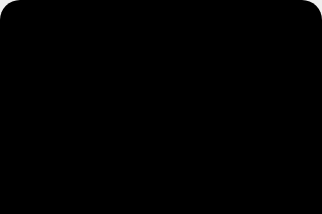What is the significance of the image in the context of sustainability?
Using the visual information, answer the question in a single word or phrase.

Showcasing eco-friendly designs